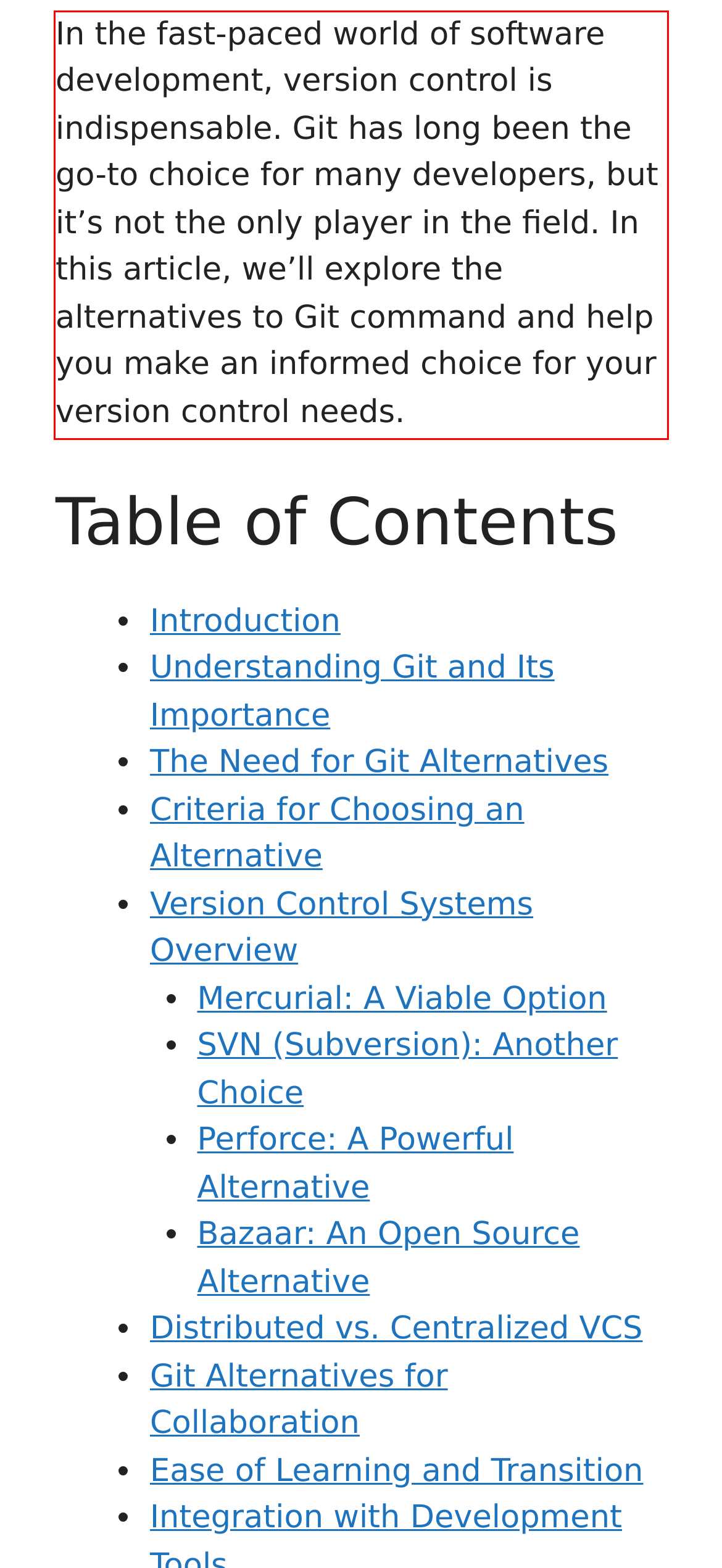You have a screenshot of a webpage, and there is a red bounding box around a UI element. Utilize OCR to extract the text within this red bounding box.

In the fast-paced world of software development, version control is indispensable. Git has long been the go-to choice for many developers, but it’s not the only player in the field. In this article, we’ll explore the alternatives to Git command and help you make an informed choice for your version control needs.